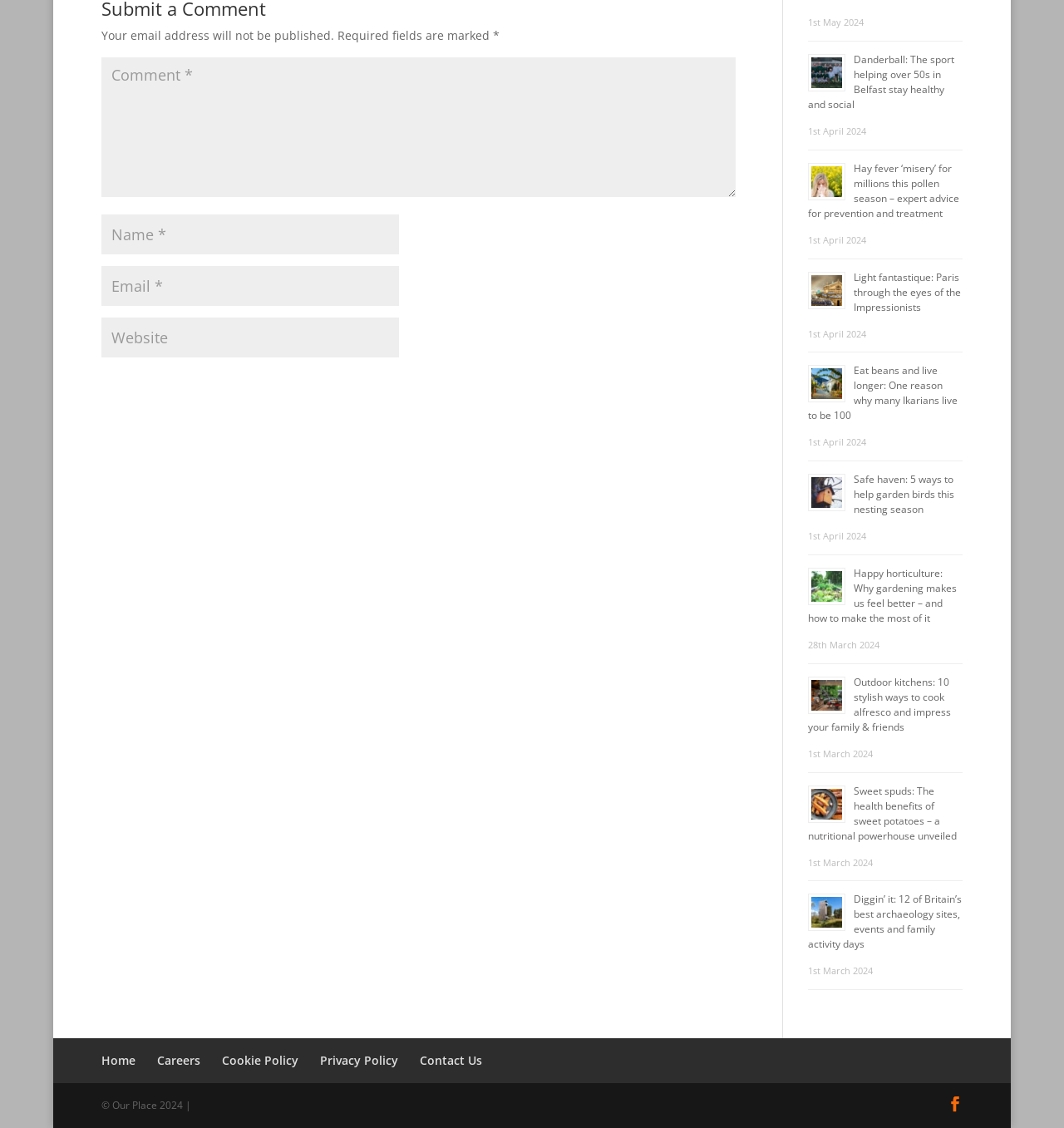Find the bounding box coordinates of the element to click in order to complete the given instruction: "Click on the article 'Danderball: The sport helping over 50s in Belfast stay healthy and social'."

[0.759, 0.046, 0.897, 0.099]